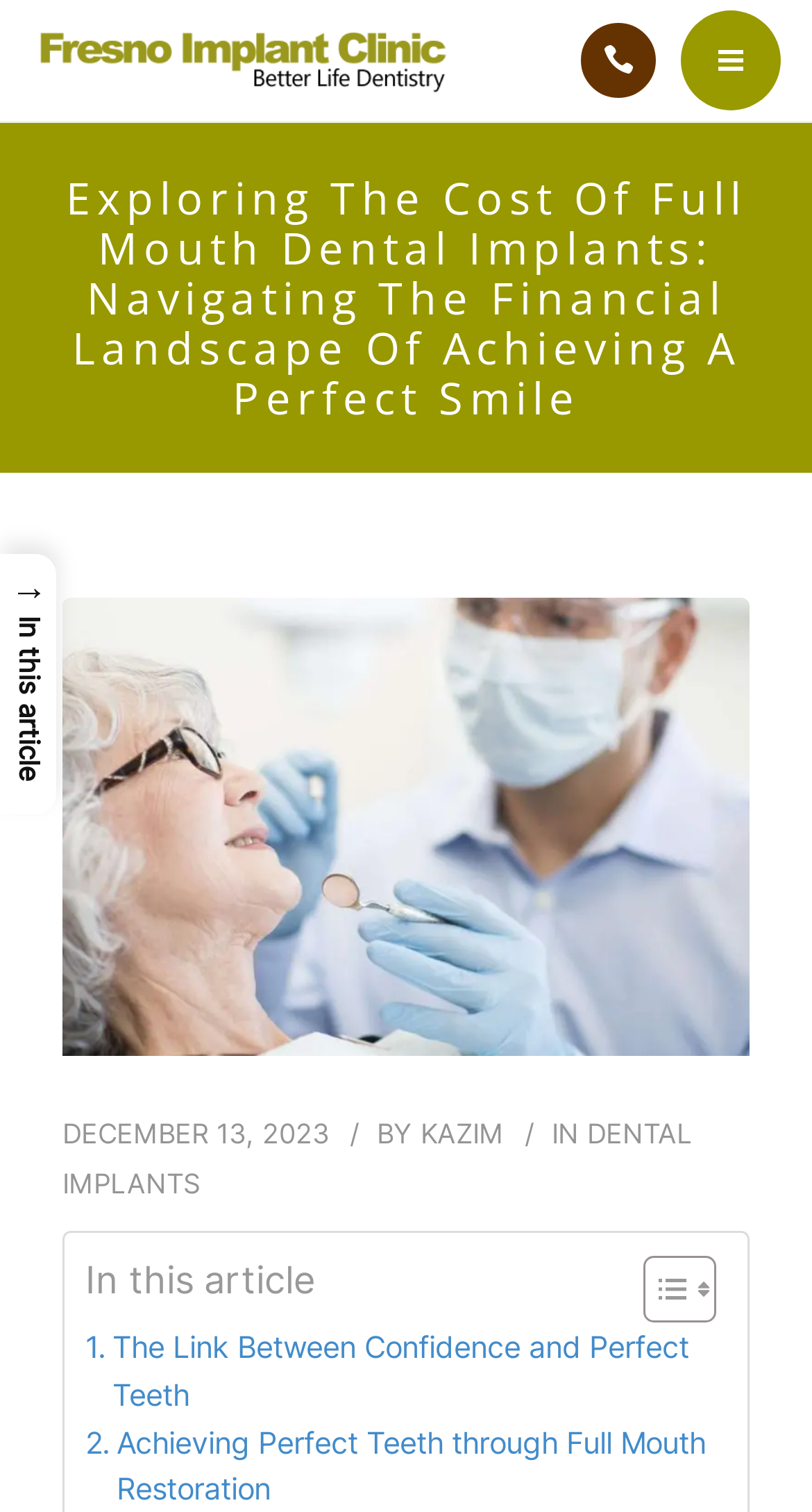Identify the bounding box coordinates for the UI element mentioned here: "Services". Provide the coordinates as four float values between 0 and 1, i.e., [left, top, right, bottom].

[0.062, 0.149, 0.938, 0.216]